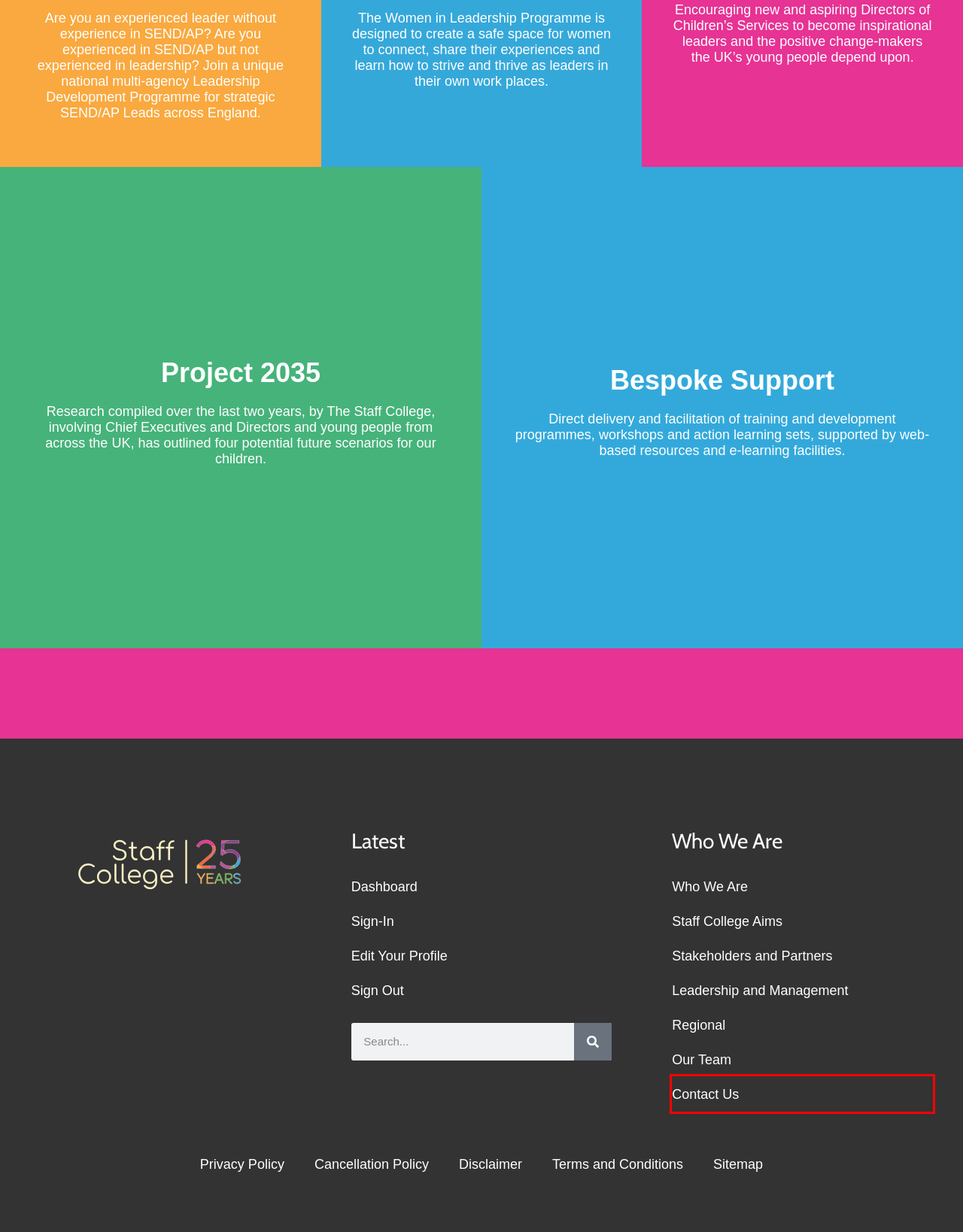You have a screenshot of a webpage with a red bounding box around an element. Select the webpage description that best matches the new webpage after clicking the element within the red bounding box. Here are the descriptions:
A. Sitemap | Staff College
B. Project 2035 | Staff College
C. Staff College Aims | Staff College
D. Who We Are | Staff College
E. Leadership and Management | Staff College
F. Stakeholders and Partners | Staff College
G. Privacy Policy | Staff College
H. Contact Us | Staff College

H